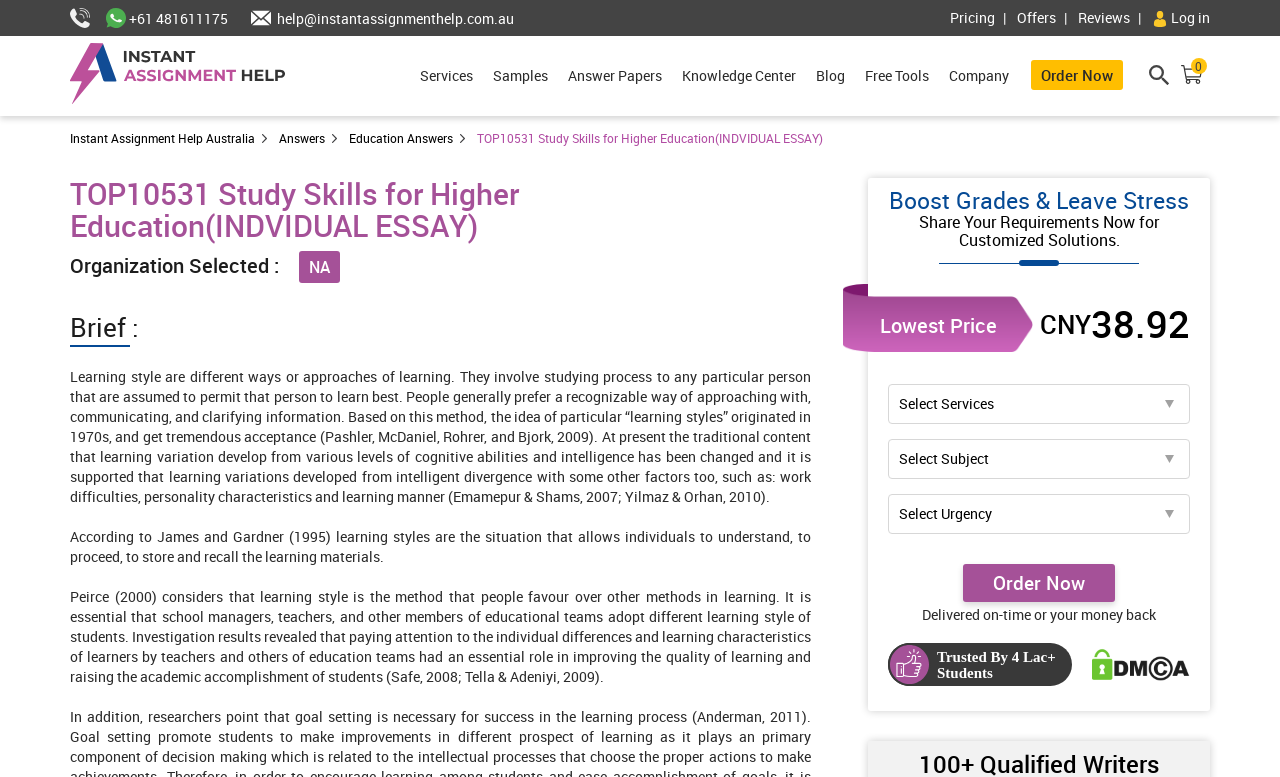Determine the bounding box coordinates of the area to click in order to meet this instruction: "Select an option from the assignment combobox".

[0.694, 0.494, 0.93, 0.546]